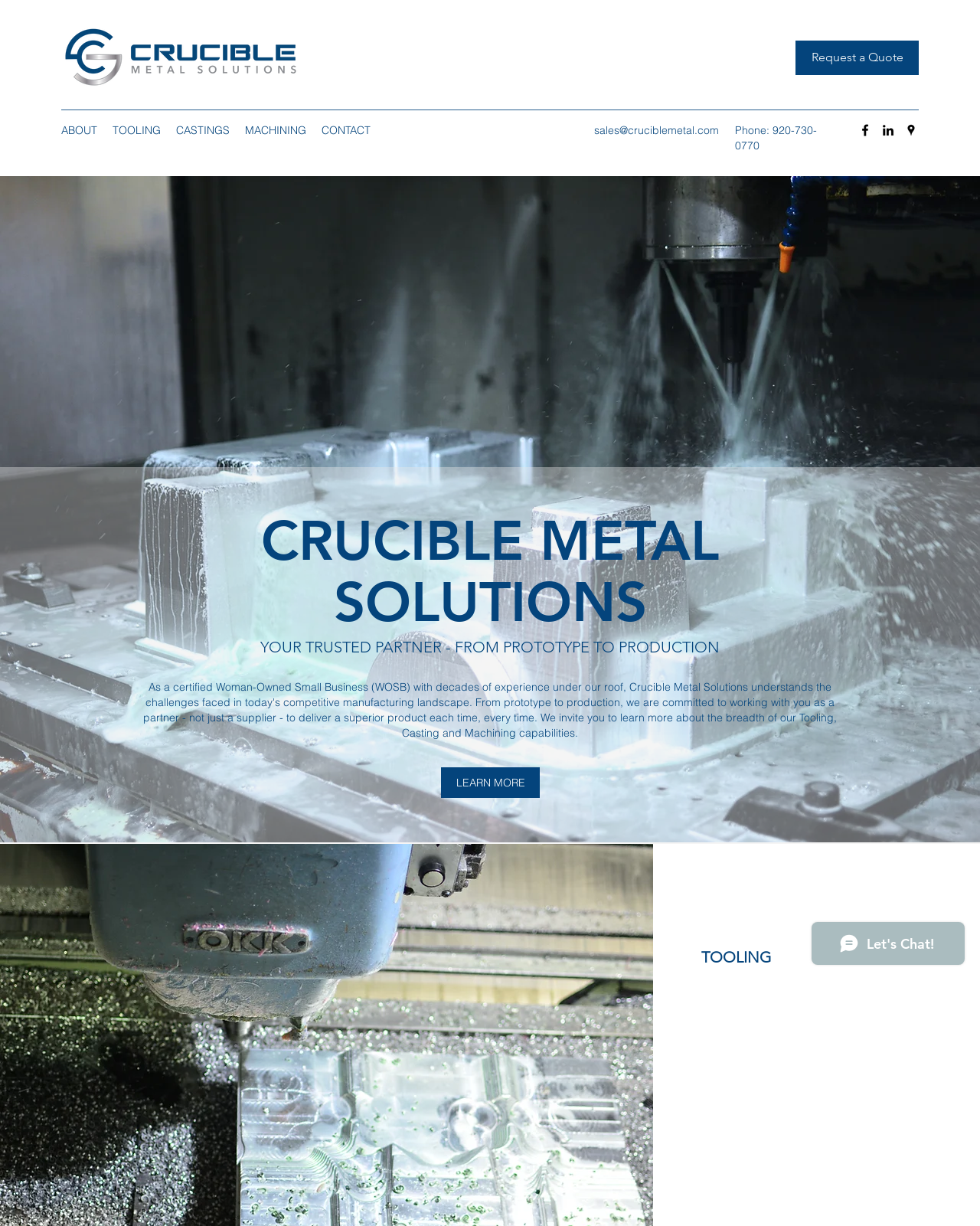Provide a short answer using a single word or phrase for the following question: 
How many social media links are present in the social bar?

3